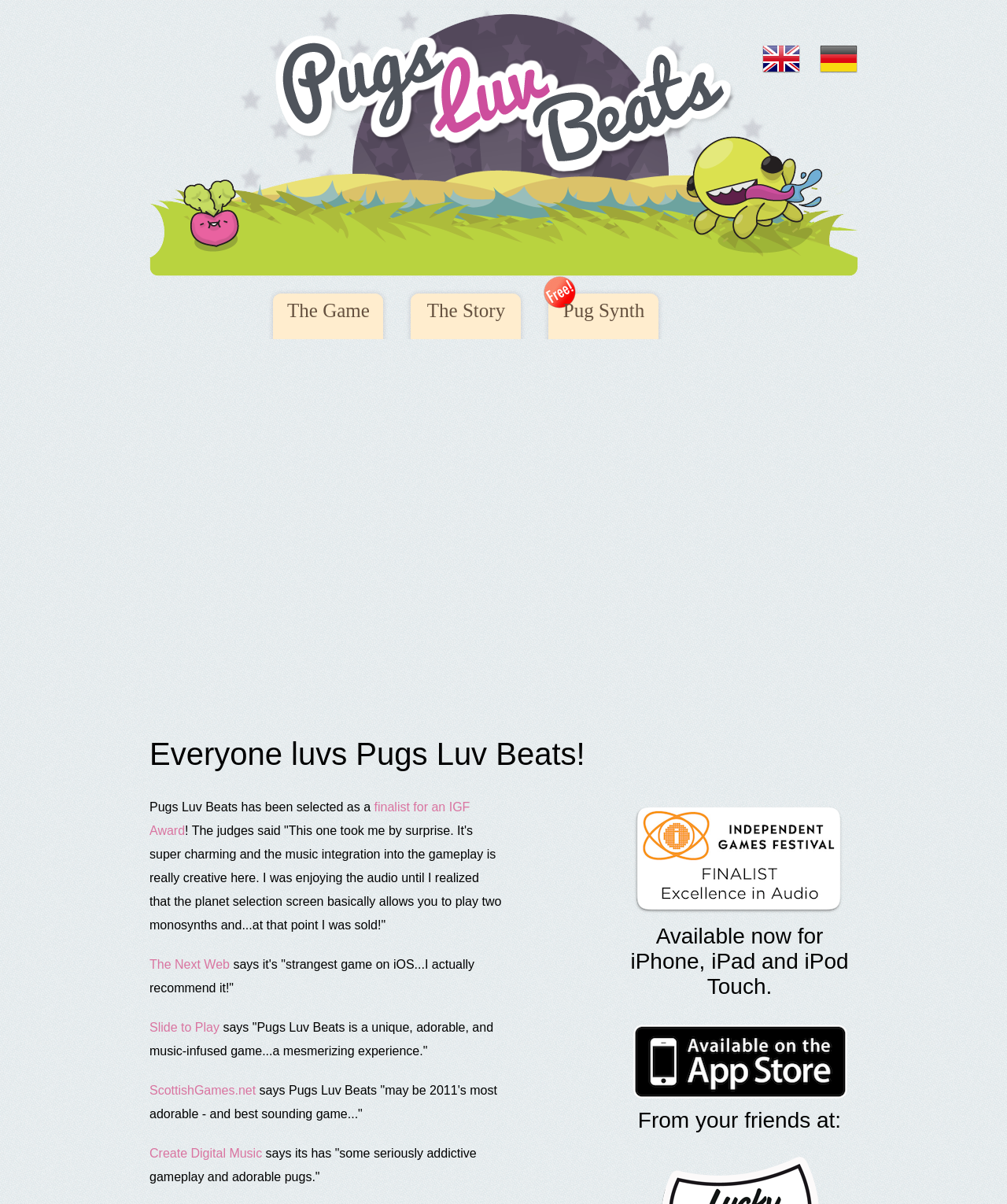Bounding box coordinates are to be given in the format (top-left x, top-left y, bottom-right x, bottom-right y). All values must be floating point numbers between 0 and 1. Provide the bounding box coordinate for the UI element described as: Powered by WordPress

None